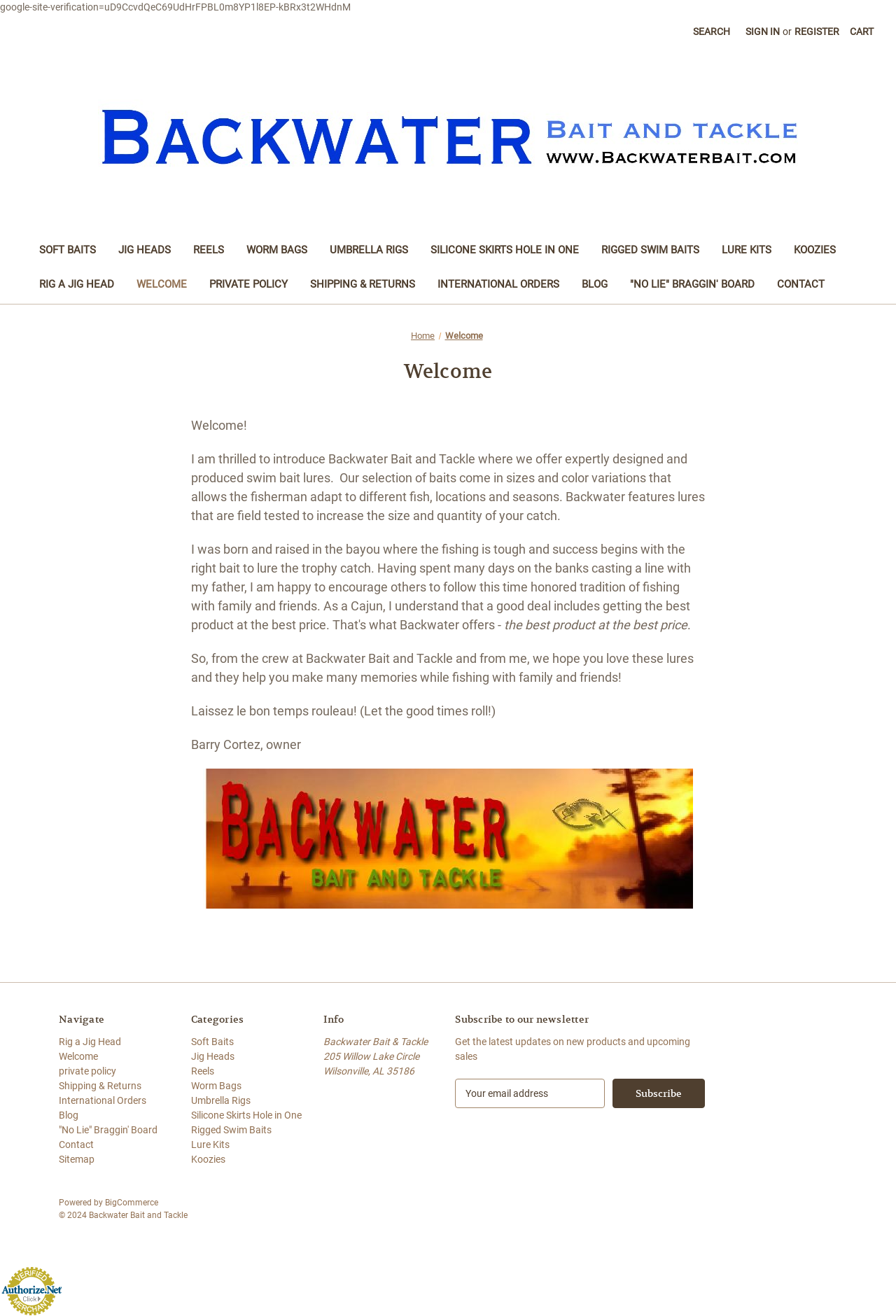Can you specify the bounding box coordinates of the area that needs to be clicked to fulfill the following instruction: "Search"?

[0.765, 0.011, 0.823, 0.037]